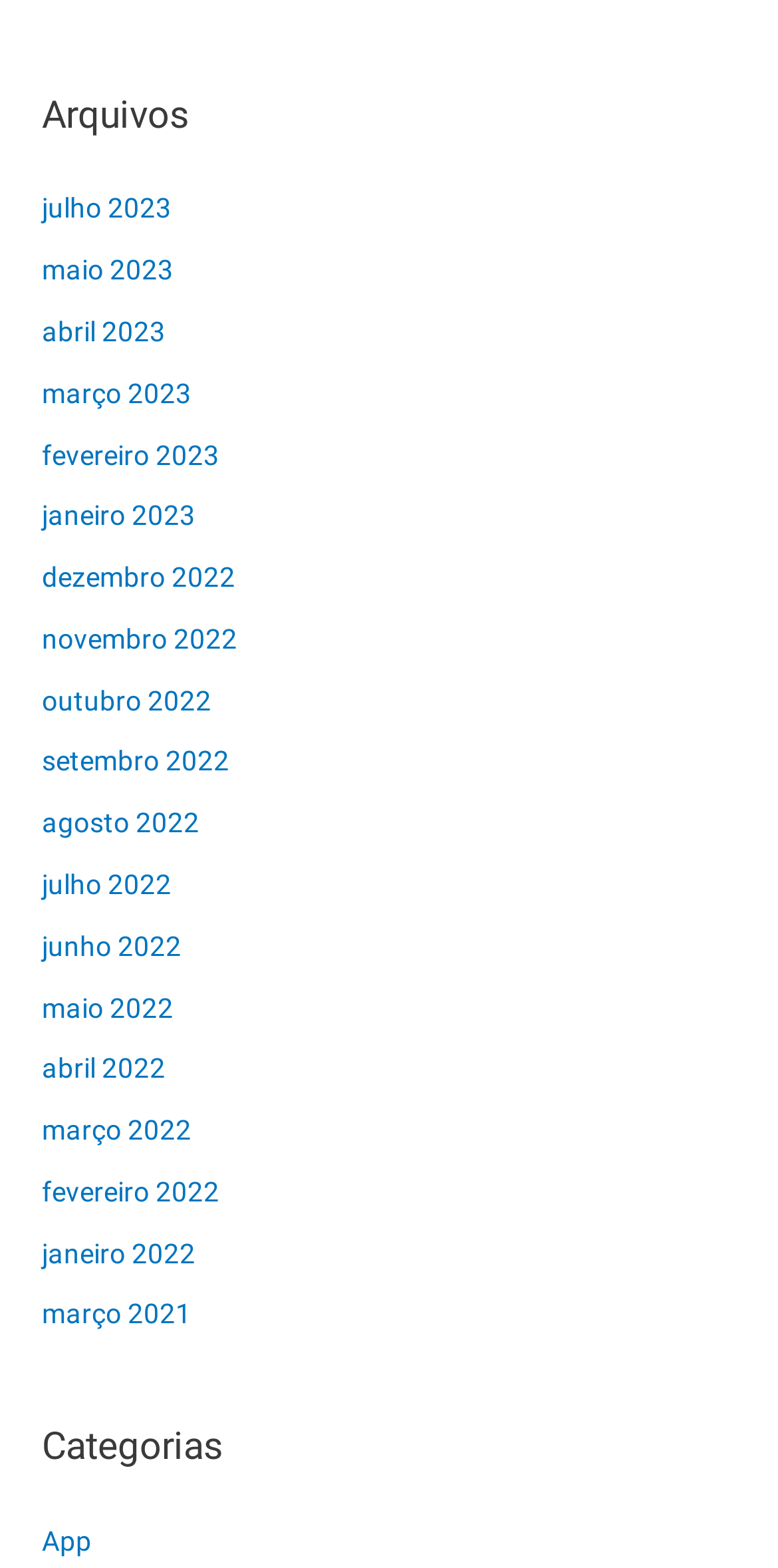Pinpoint the bounding box coordinates of the area that should be clicked to complete the following instruction: "go to 'App' category". The coordinates must be given as four float numbers between 0 and 1, i.e., [left, top, right, bottom].

[0.054, 0.972, 0.118, 0.993]